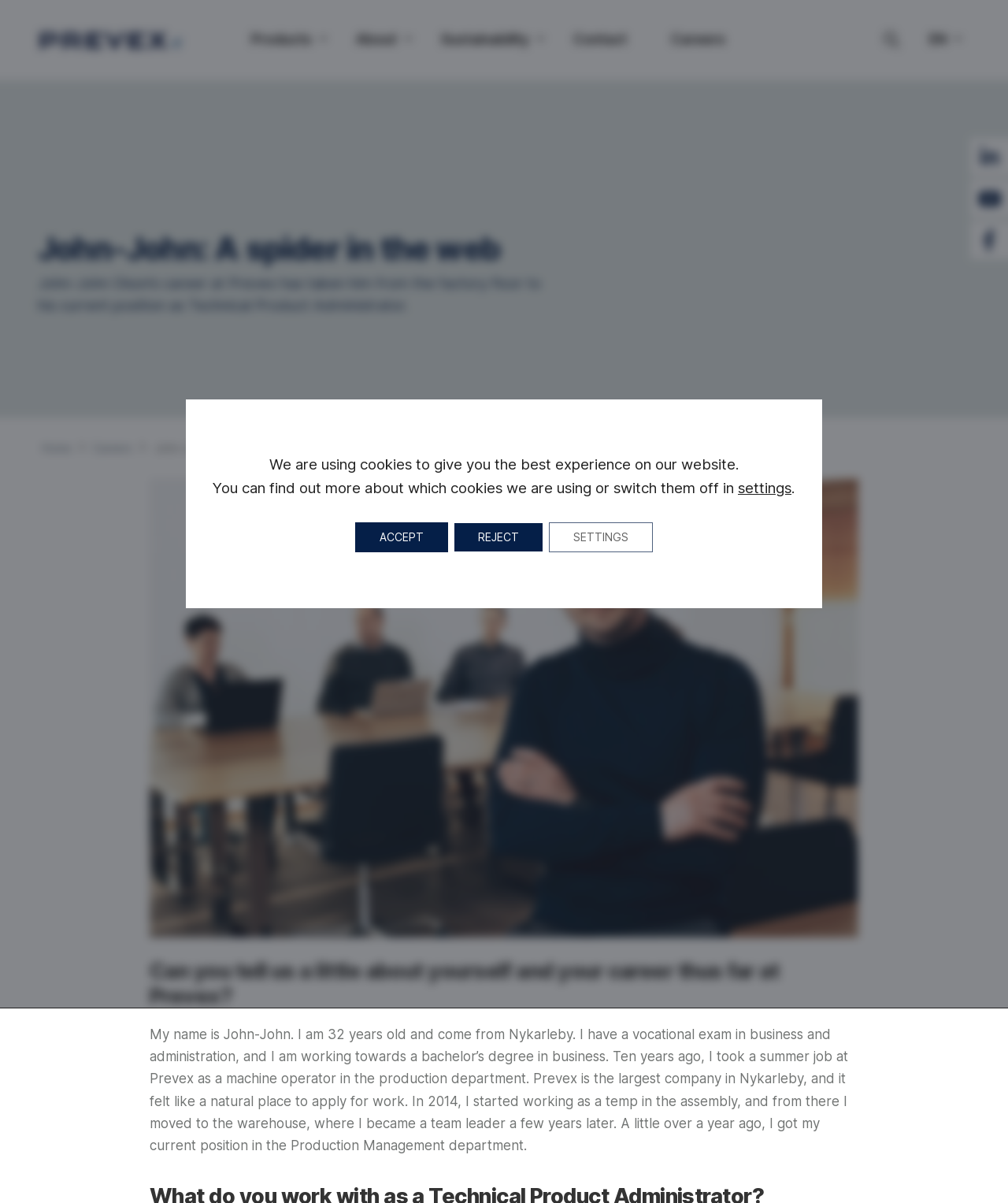Respond with a single word or phrase to the following question:
What is the department where John-John started working as a temp?

Assembly